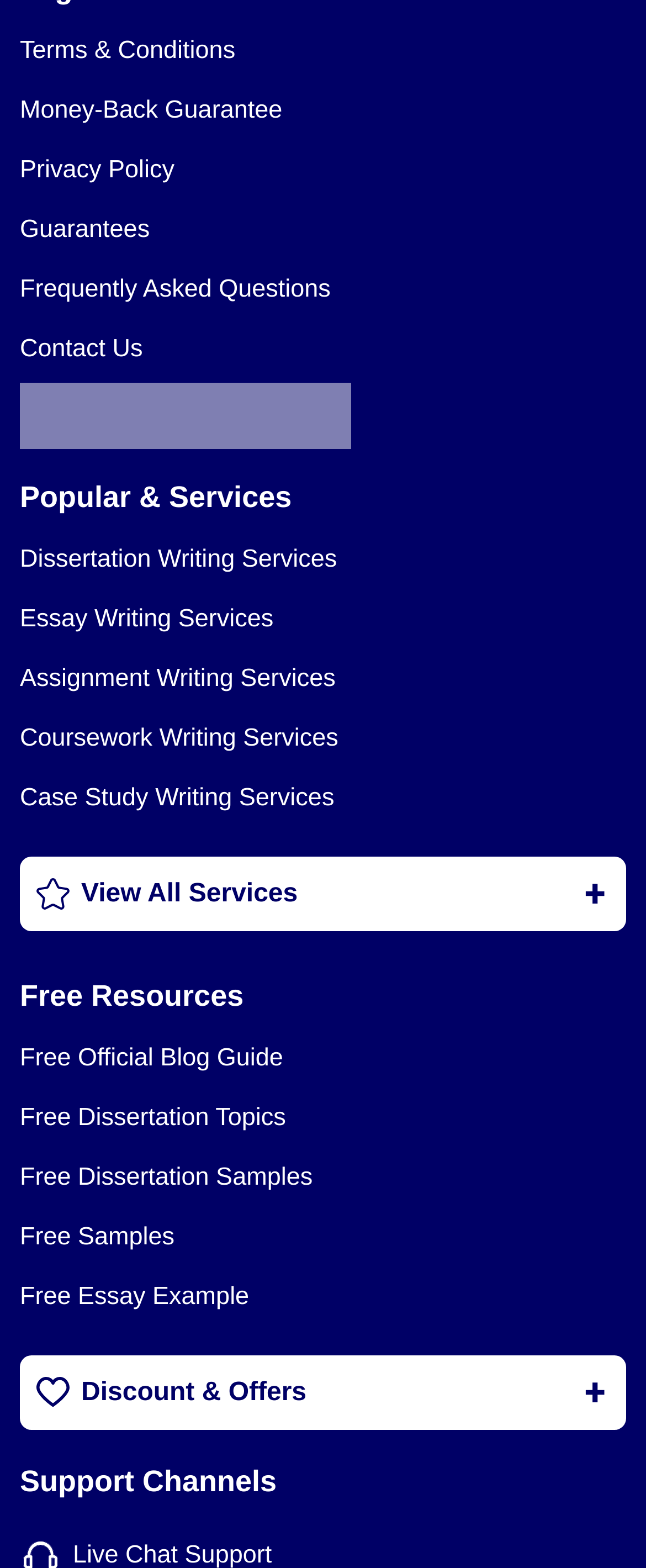Based on the element description Free Samples, identify the bounding box coordinates for the UI element. The coordinates should be in the format (top-left x, top-left y, bottom-right x, bottom-right y) and within the 0 to 1 range.

[0.031, 0.78, 0.27, 0.798]